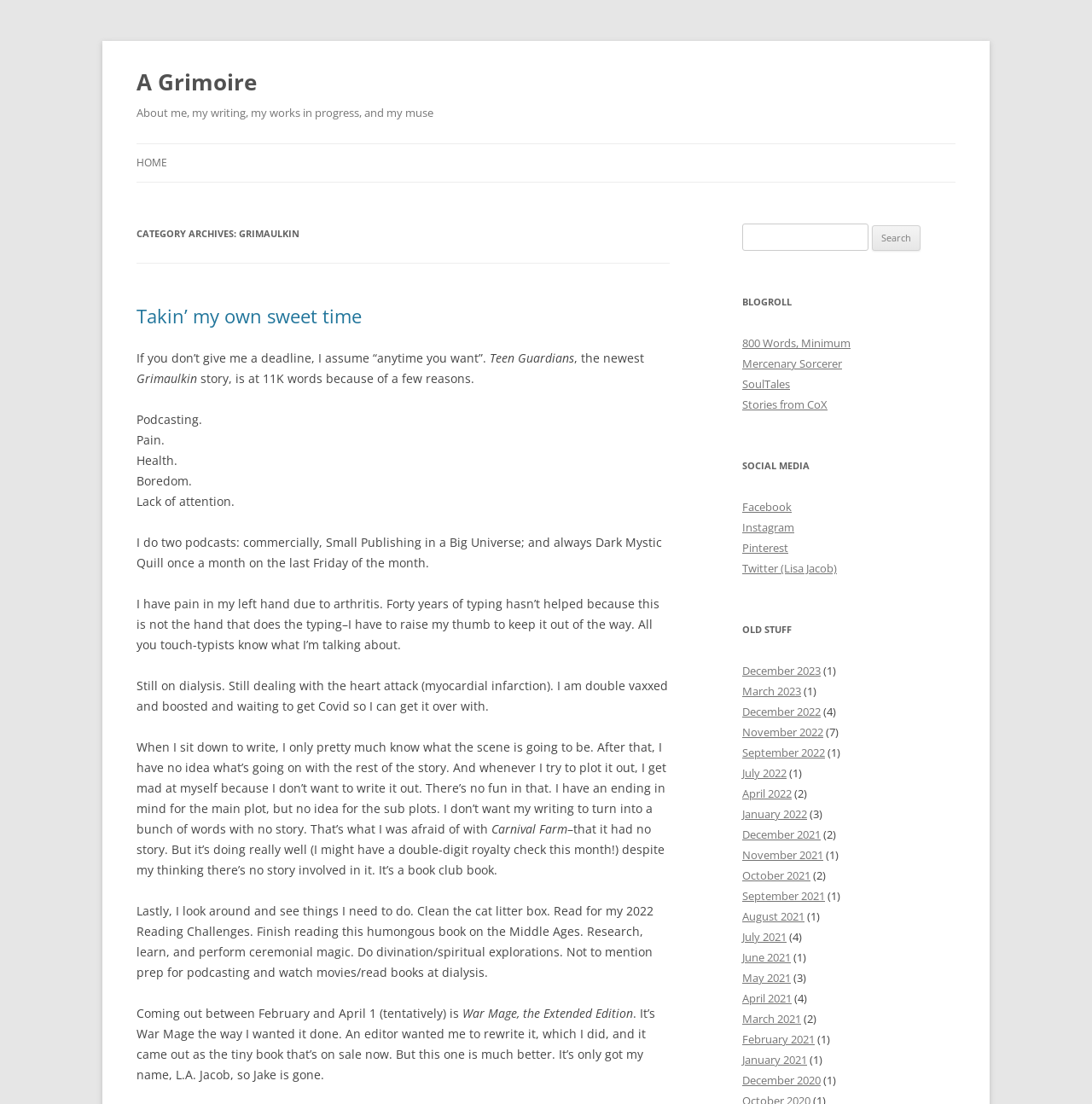Give a detailed overview of the webpage's appearance and contents.

The webpage is a personal blog or website, titled "Grimaulkin | A Grimoire". At the top, there is a heading "A Grimoire" with a link to the same title. Below it, there is a heading "About me, my writing, my works in progress, and my muse". 

On the left side, there is a navigation menu with links to "HOME", "CATEGORY ARCHIVES: GRIMAULKIN", and a search bar. The search bar has a text box and a "Search" button. 

The main content area is divided into sections. The first section has a heading "Takin’ my own sweet time" with a link to the same title. Below it, there are several paragraphs of text discussing the author's writing process, health issues, and personal life. The text is interspersed with headings and links to other pages or websites.

On the right side, there are several sections with headings "BLOGROLL", "SOCIAL MEDIA", and "OLD STUFF". The "BLOGROLL" section has links to other blogs or websites. The "SOCIAL MEDIA" section has links to the author's social media profiles. The "OLD STUFF" section has links to archived blog posts from previous months and years.

Overall, the webpage appears to be a personal blog or website where the author shares their thoughts, experiences, and writing projects.